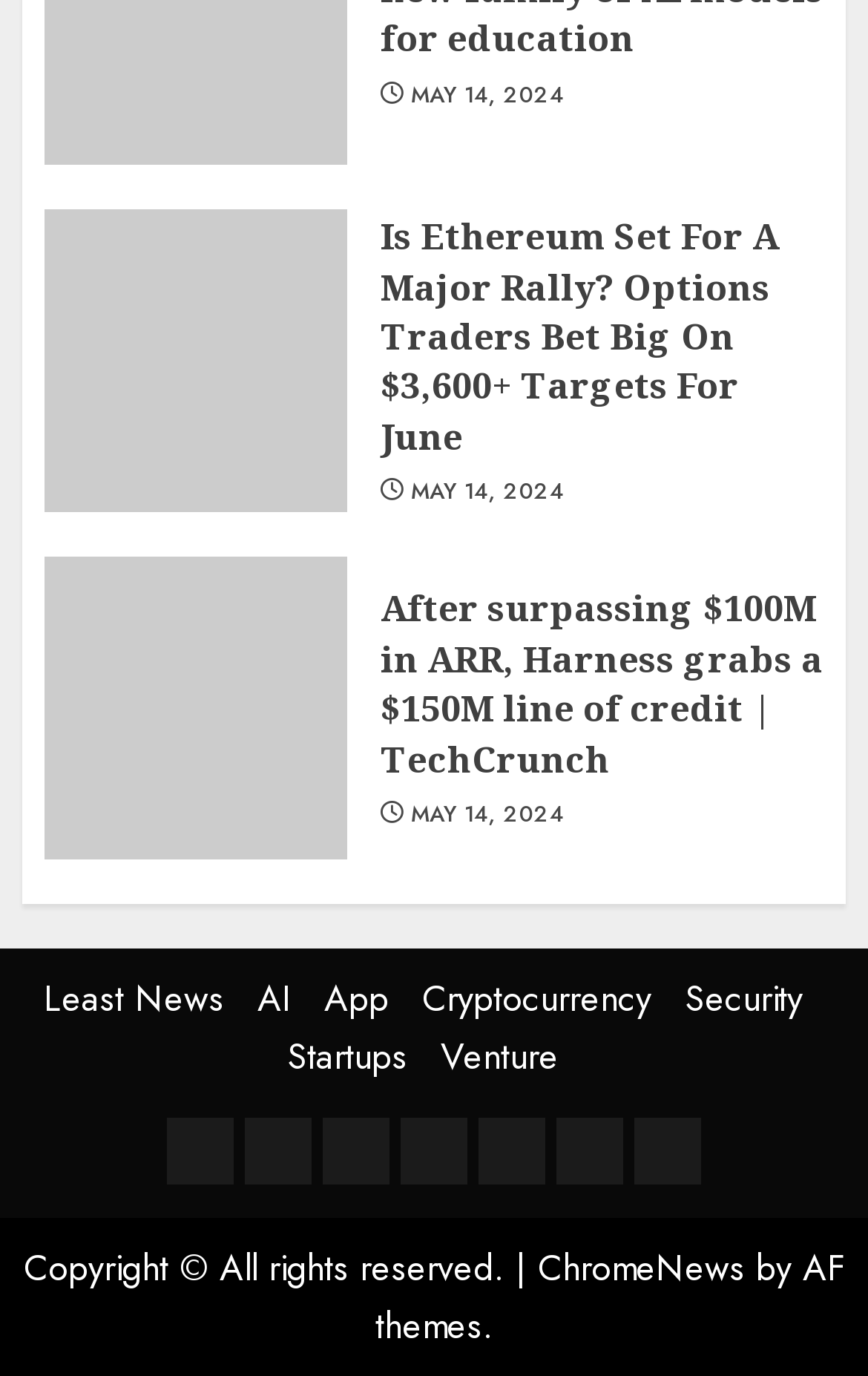Determine the bounding box coordinates for the area that needs to be clicked to fulfill this task: "Read the article about Harness grabbing a $150M line of credit". The coordinates must be given as four float numbers between 0 and 1, i.e., [left, top, right, bottom].

[0.438, 0.424, 0.949, 0.569]